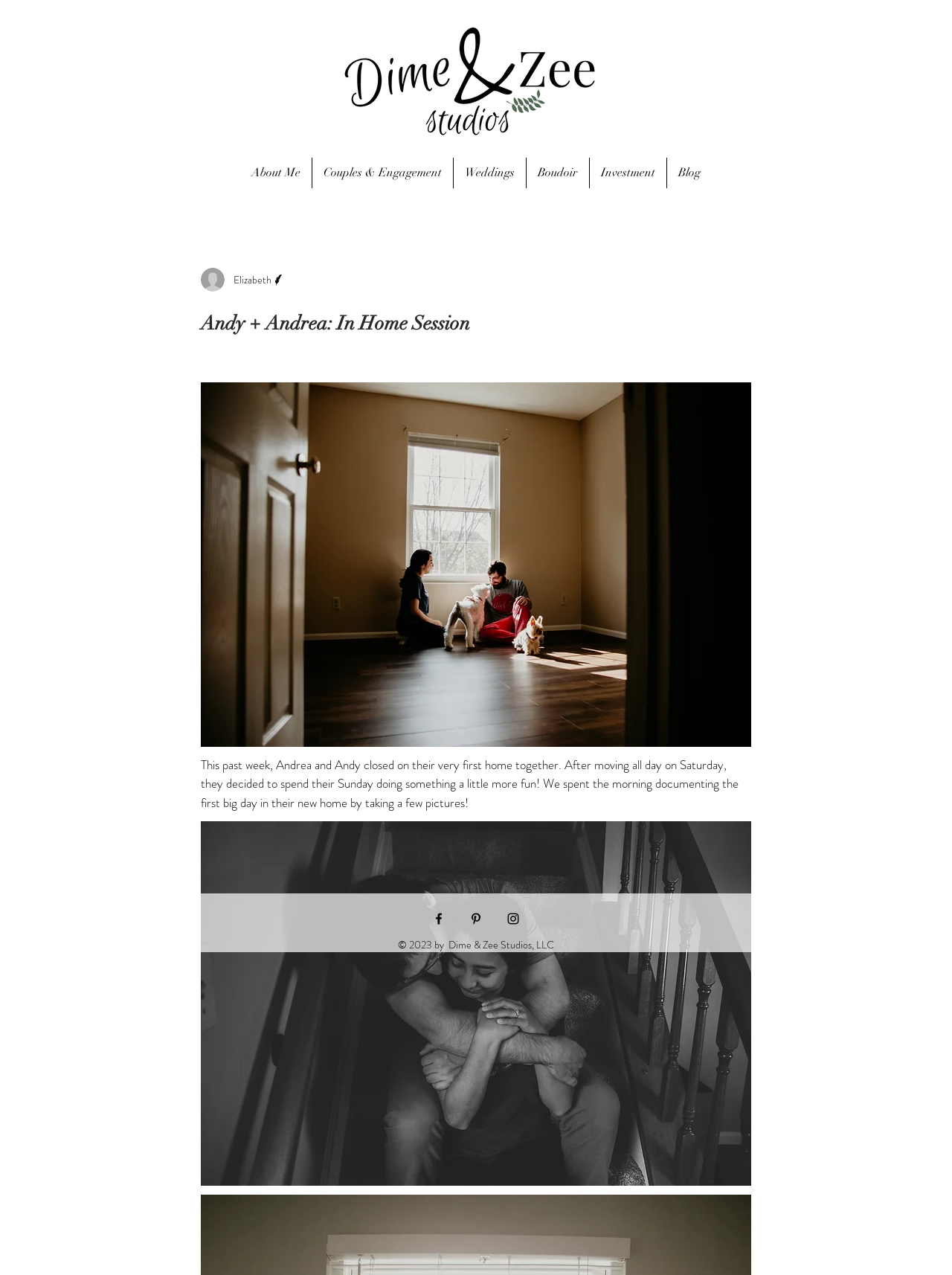Could you indicate the bounding box coordinates of the region to click in order to complete this instruction: "View the 'Blog' page".

[0.701, 0.124, 0.748, 0.148]